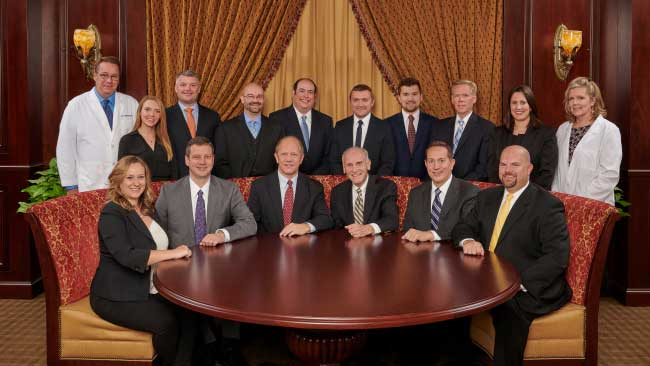Explain what is happening in the image with as much detail as possible.

The image features a group of legal professionals, specifically the Rhode Island Roundup Cancer Attorneys team from OnderLaw, LLC. Set in an elegant conference room, the team is gathered around a large, polished wooden table, showcasing a formal and collaborative atmosphere. 

The professionals are dressed in business attire, reflecting their commitment to their work in representing clients affected by Roundup, a widely-used herbicide linked to cancer. The backdrop includes rich drapery and tasteful decor, symbolizing professionalism and tradition in legal practice. This ensemble evokes a sense of trust and expertise in their mission to assist those harmed by the herbicide, indicating that they are equipped to provide legal representation and guidance to individuals looking to file cancer claims against companies like Monsanto.